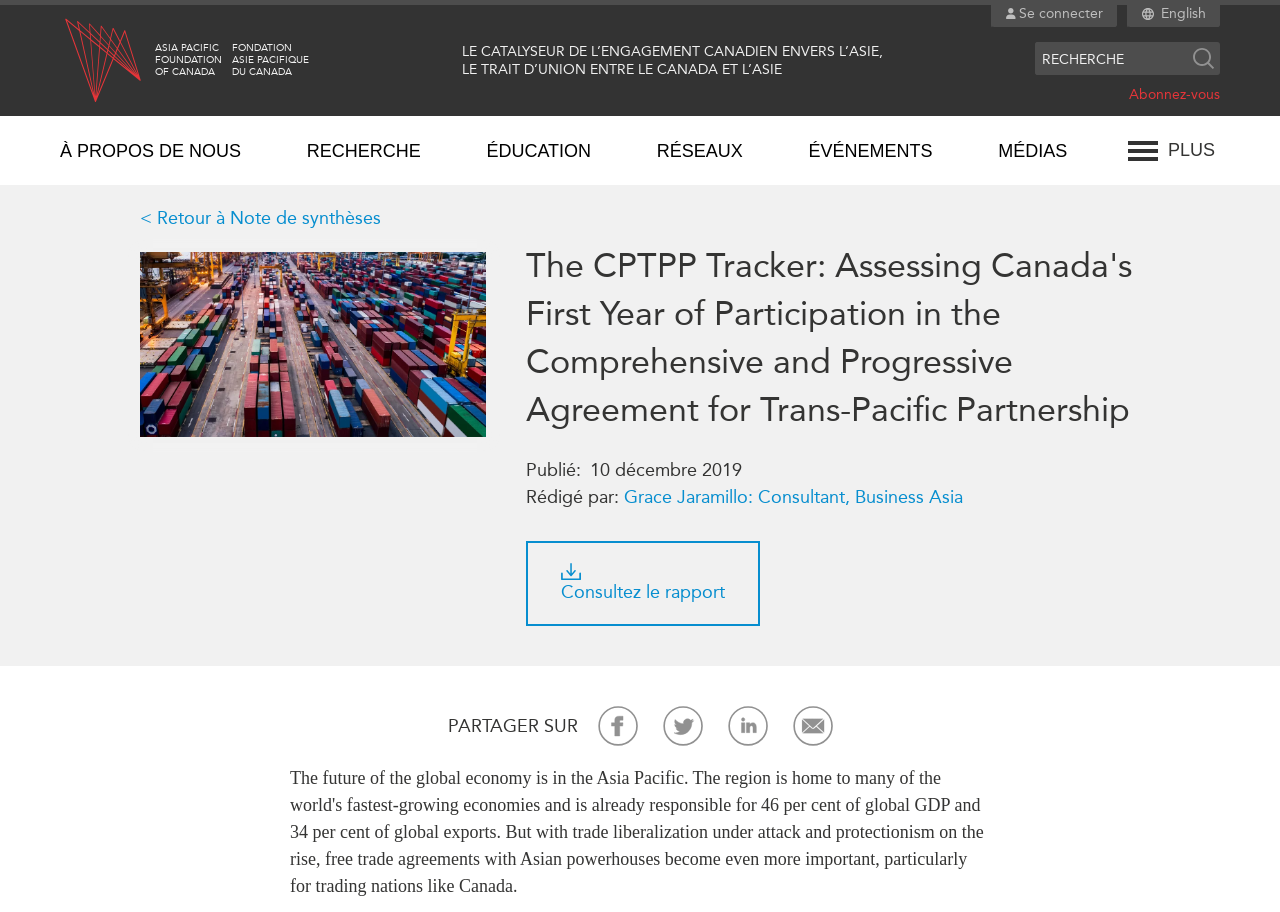Generate the main heading text from the webpage.

The CPTPP Tracker: Assessing Canada's First Year of Participation in the Comprehensive and Progressive Agreement for Trans-Pacific Partnership